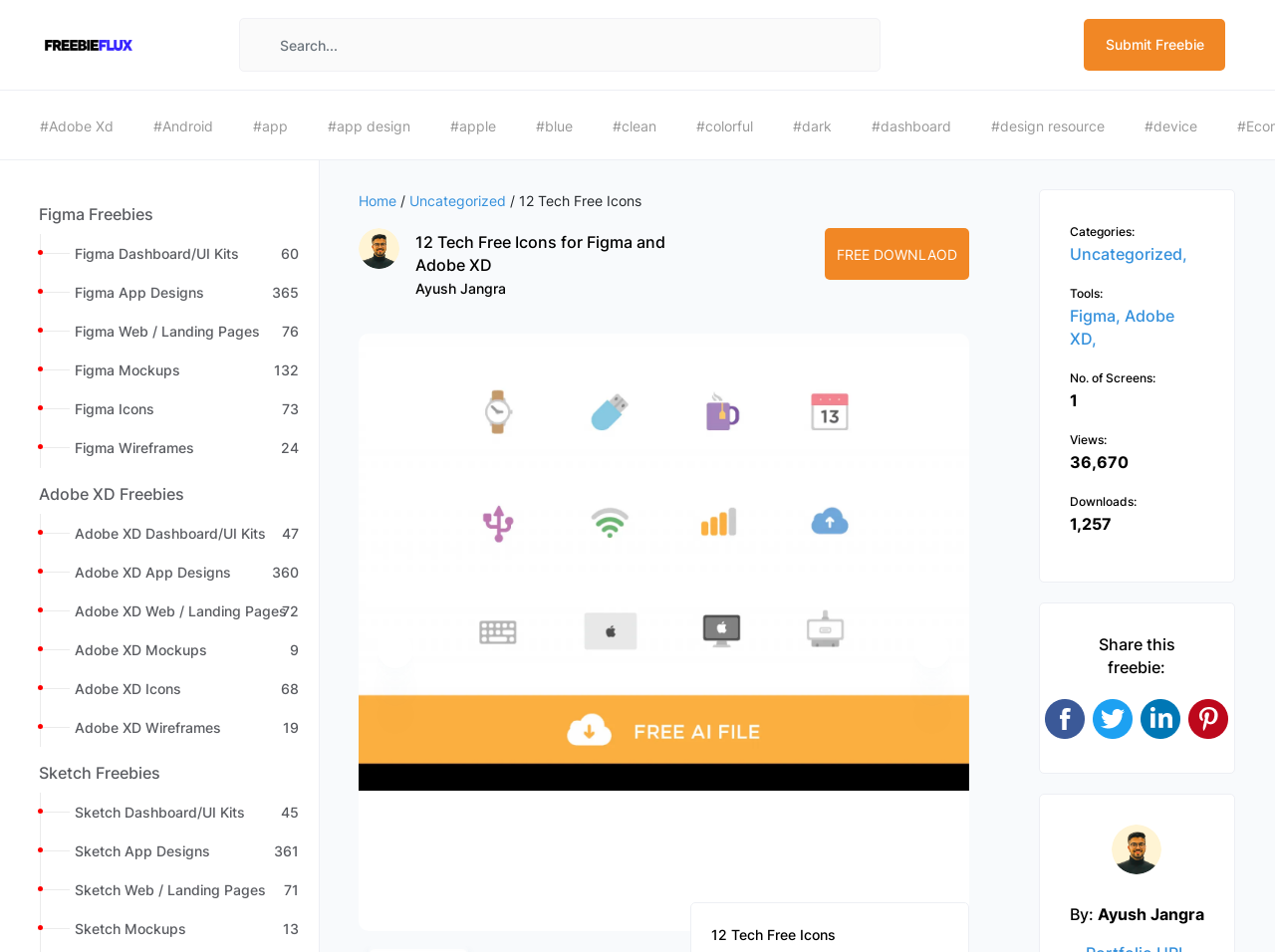Determine the bounding box of the UI element mentioned here: "Adobe XD App Designs 360". The coordinates must be in the format [left, top, right, bottom] with values ranging from 0 to 1.

[0.0, 0.58, 0.25, 0.621]